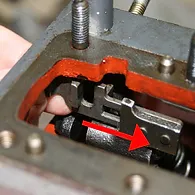What is the finger in the image interacting with?
Using the image, answer in one word or phrase.

Moving parts